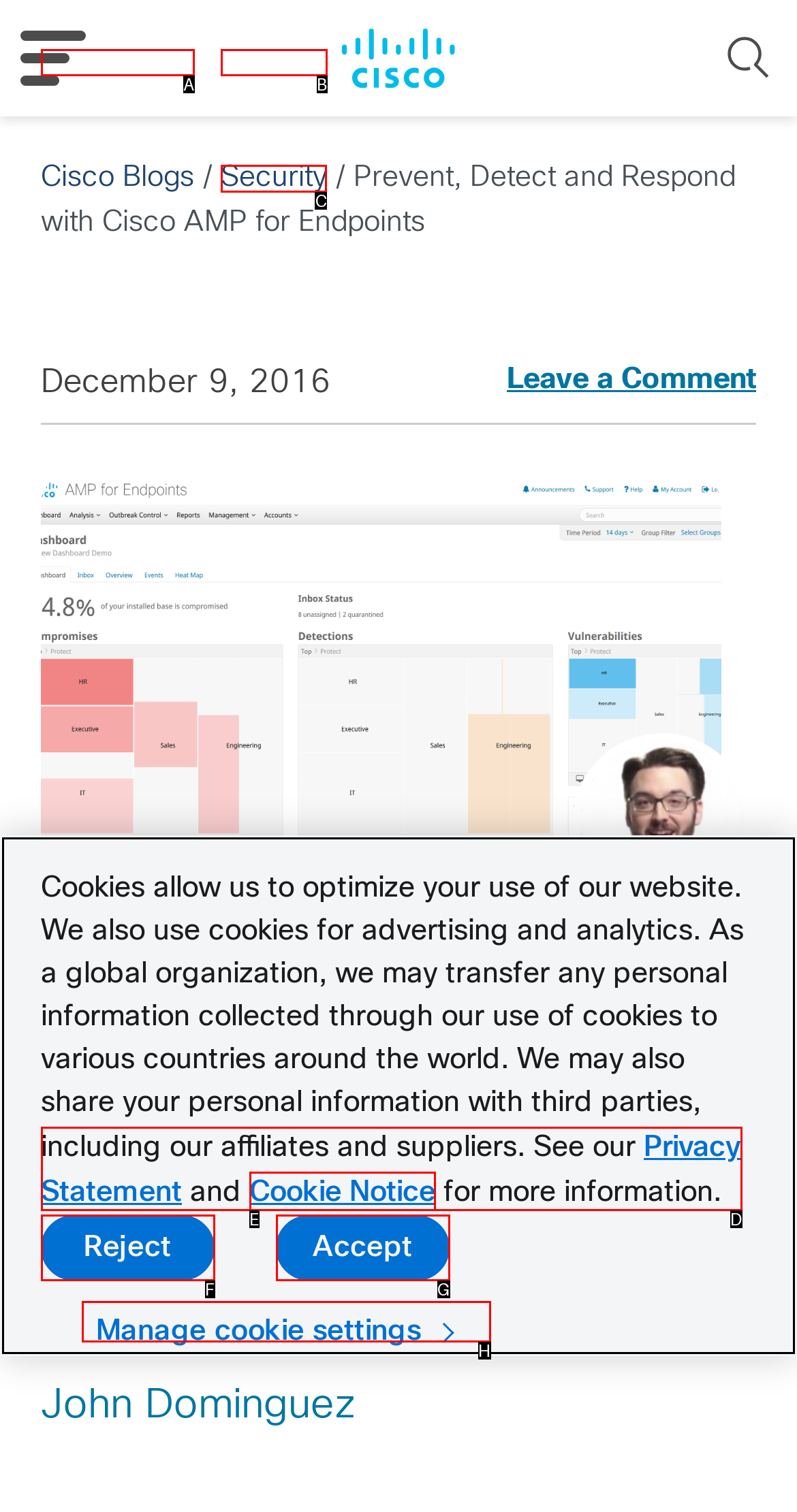What option should you select to complete this task: Read the Security article? Indicate your answer by providing the letter only.

C